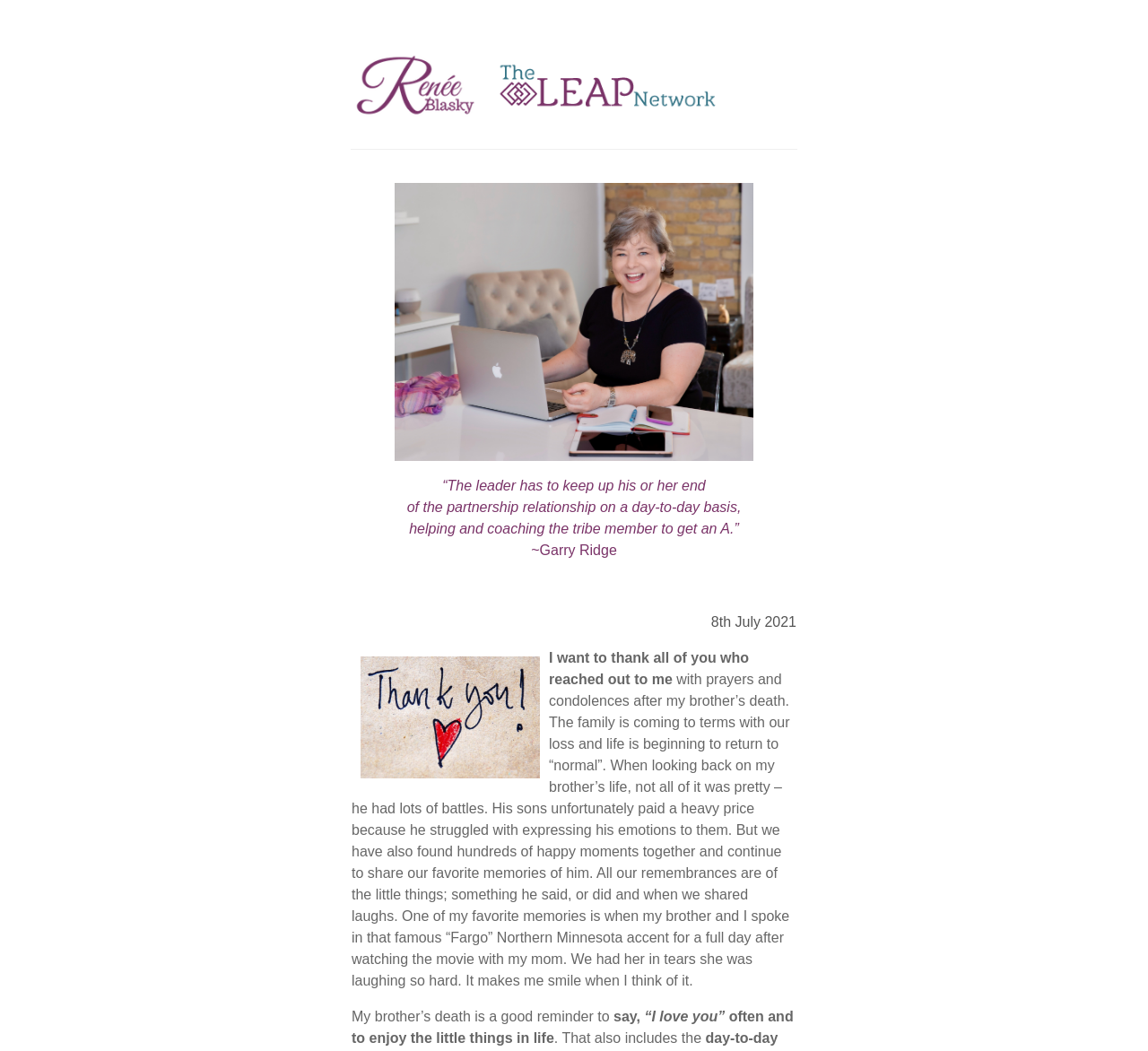What is the advice given in the text?
Answer the question with a single word or phrase by looking at the picture.

Say 'I love you' often